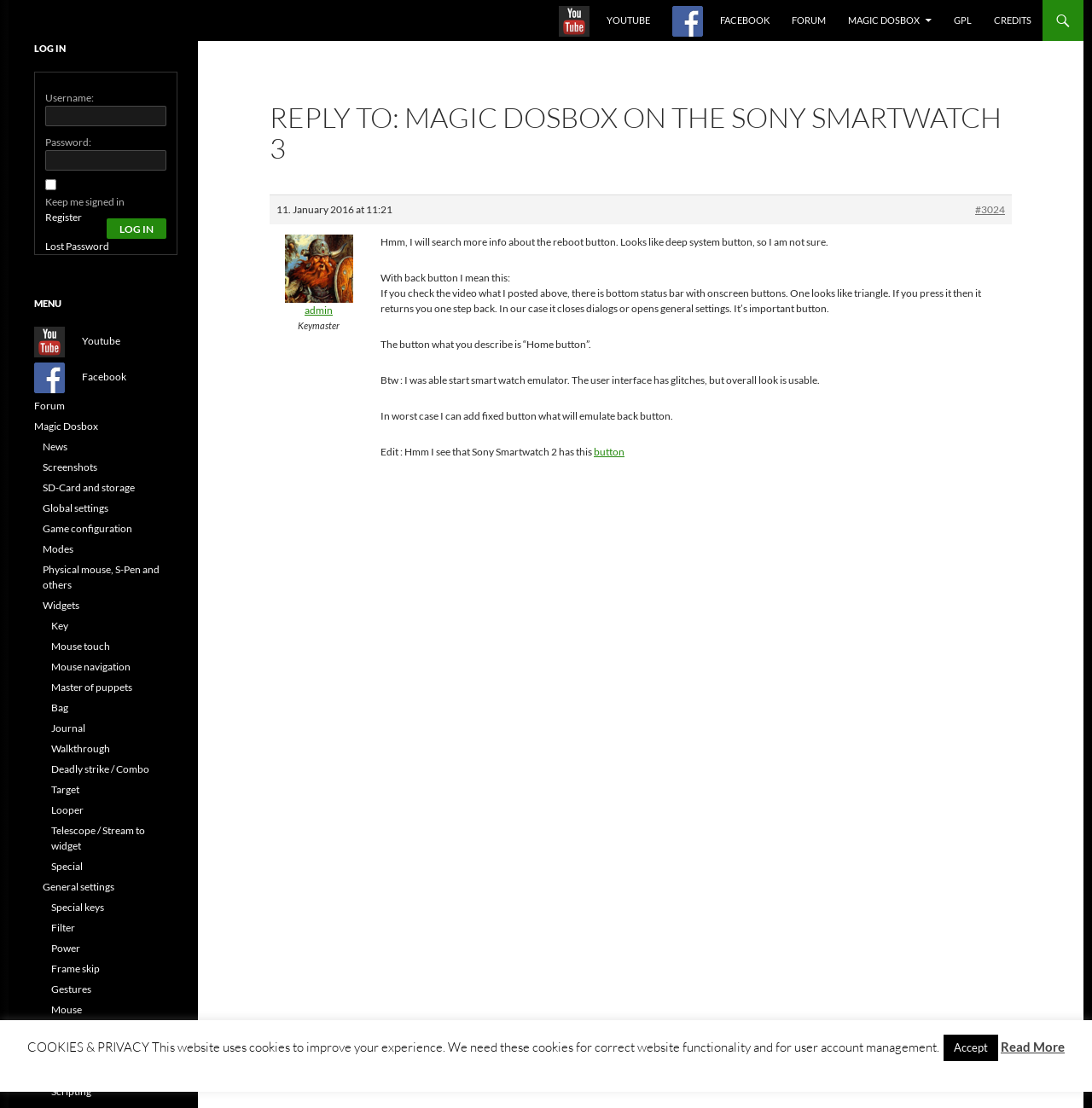Explain the webpage in detail.

This webpage appears to be a forum or discussion board related to Magic Dosbox, a software for running DOS games on various devices. At the top of the page, there are several links to social media platforms, including YouTube, Facebook, and a forum. Below these links, there is a main content area with an article or post titled "REPLY TO: MAGIC DOSBOX ON THE SONY SMARTWATCH 3". This post is dated January 11, 2016, and is written by a user named "admin" with the title "Keymaster".

The post discusses the reboot button on the Sony Smartwatch 3 and how it can be used to emulate a back button. The author explains that they are not sure about the deep system button and will search for more information. There are several paragraphs of text in the post, including a description of the button's functionality and a mention of the user interface having glitches.

To the left of the main content area, there is a login form with fields for username and password, as well as a checkbox to keep the user signed in. Below the login form, there is a menu with links to various sections of the website, including news, screenshots, and game configuration.

At the very bottom of the page, there is a notice about cookies and privacy, stating that the website uses cookies to improve the user experience and for user account management. There are buttons to accept or read more about the cookies policy.

Overall, the webpage appears to be a discussion forum or support page for Magic Dosbox, with a focus on troubleshooting and user support.